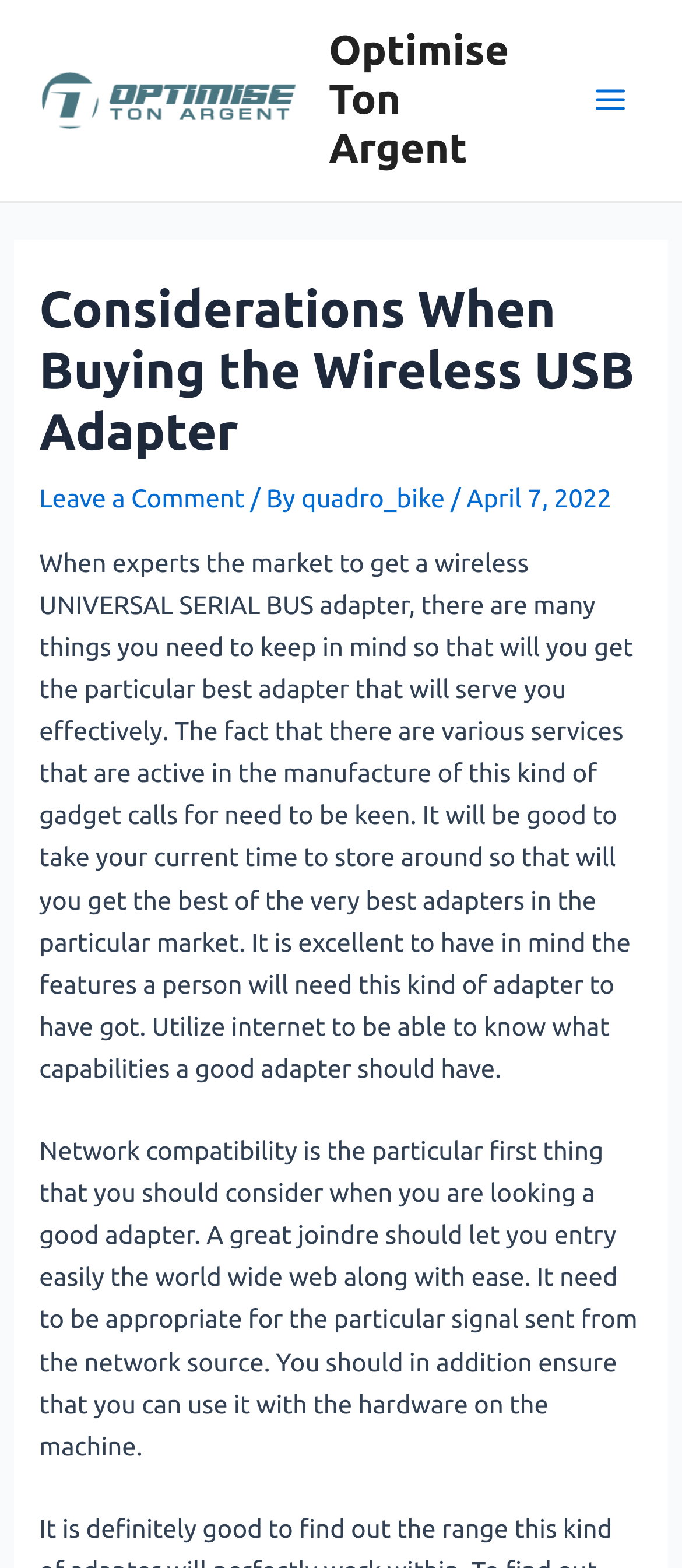When was the article published?
Look at the screenshot and provide an in-depth answer.

The publication date of the article is mentioned as 'April 7, 2022' which is located below the main heading.